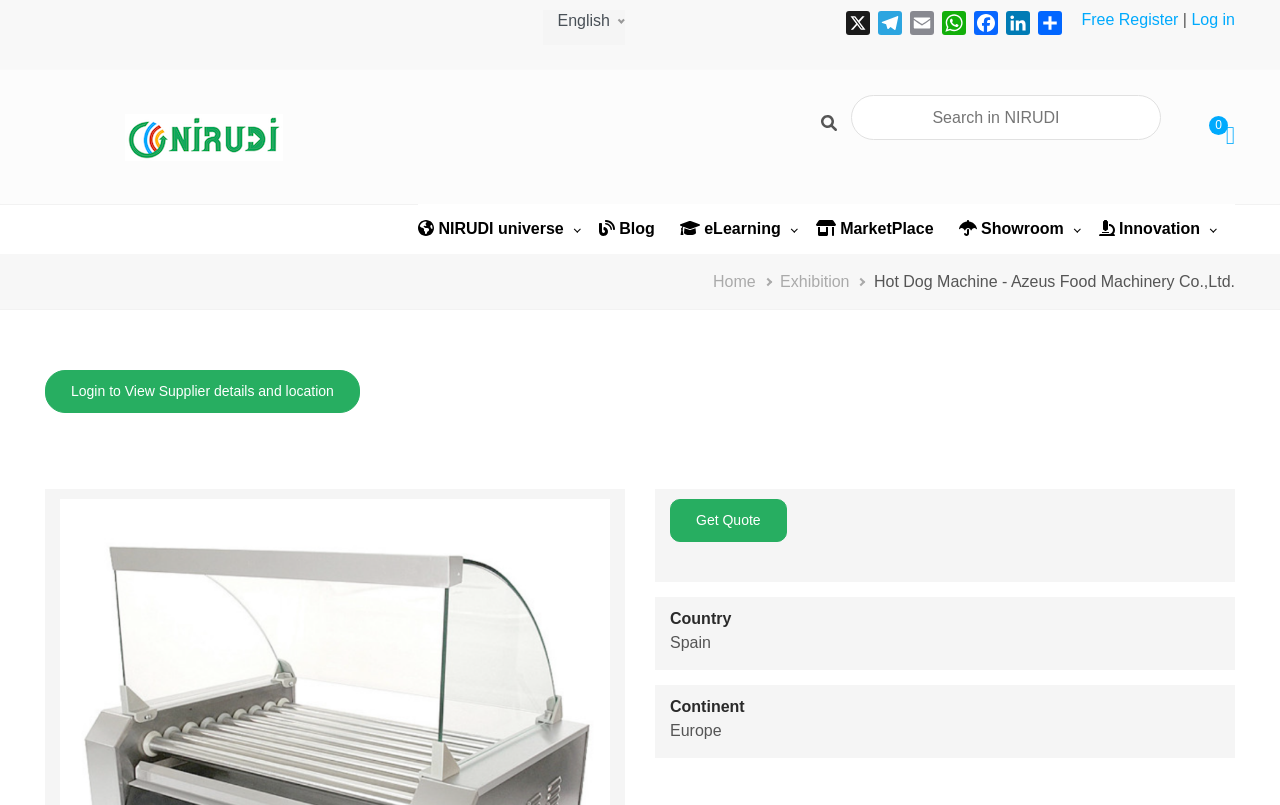Please determine the bounding box coordinates of the section I need to click to accomplish this instruction: "Get a quote".

[0.523, 0.62, 0.615, 0.673]